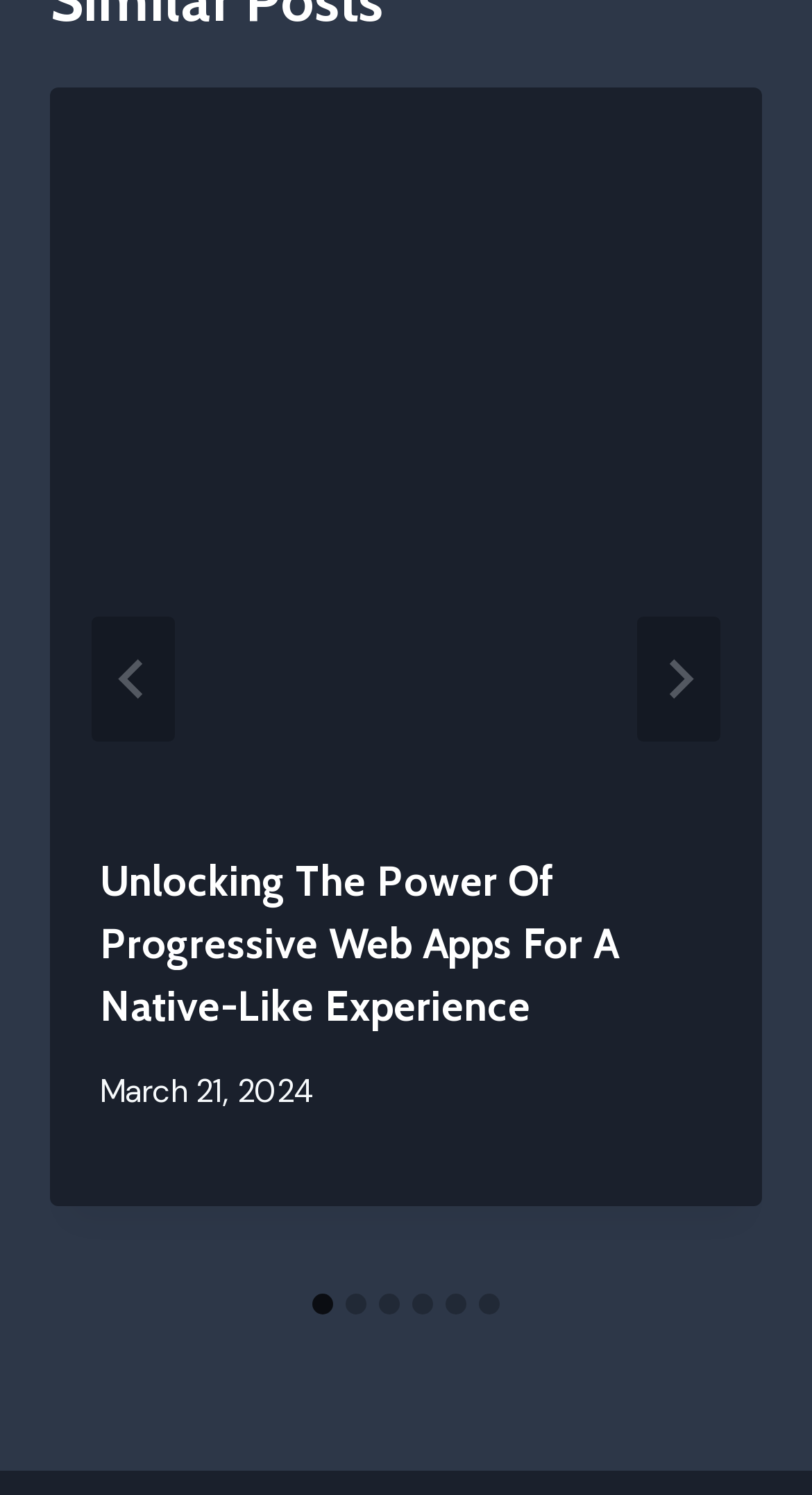Specify the bounding box coordinates of the element's area that should be clicked to execute the given instruction: "Go to the last slide". The coordinates should be four float numbers between 0 and 1, i.e., [left, top, right, bottom].

[0.113, 0.412, 0.215, 0.496]